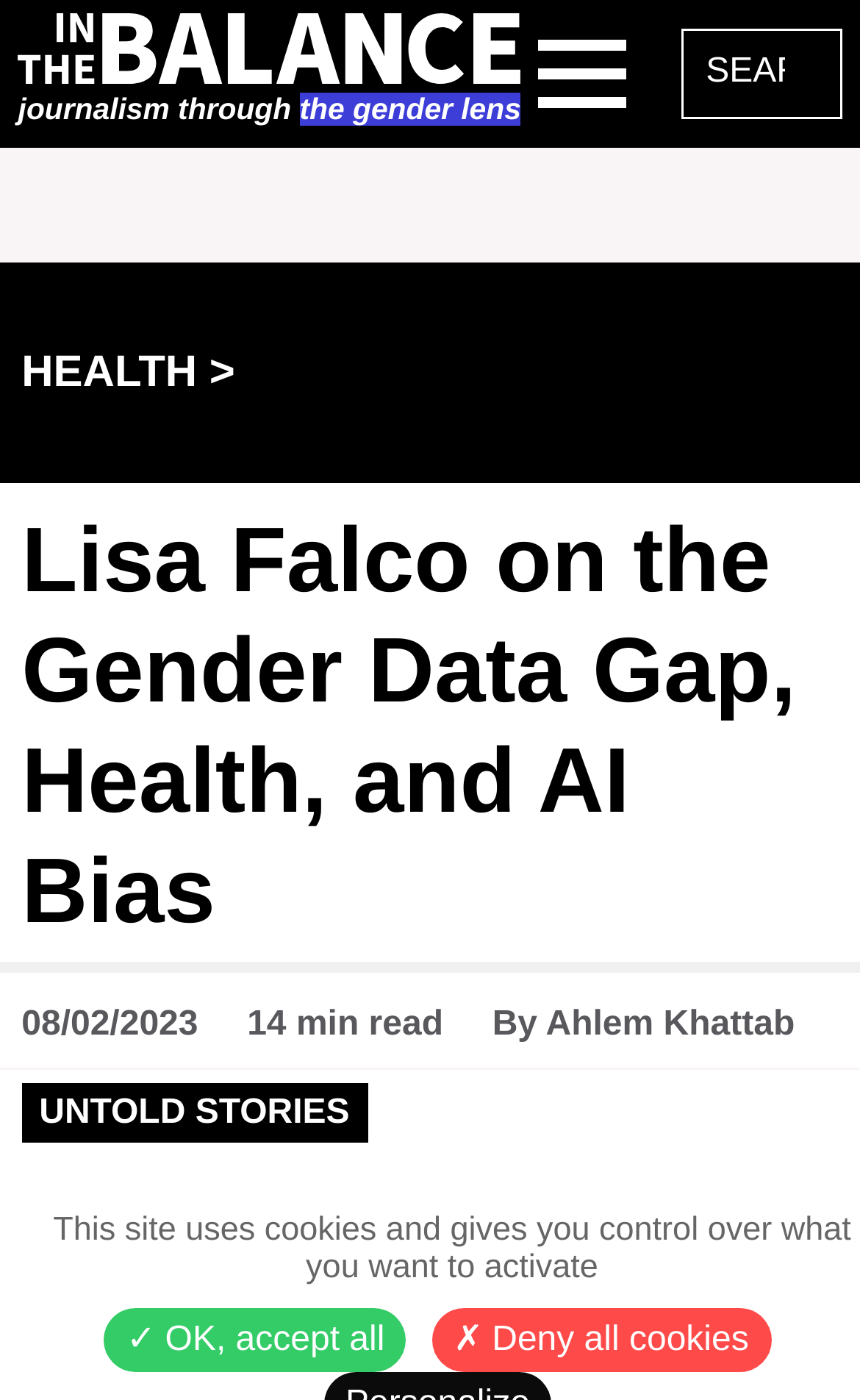Using the description: "journalism through the gender lens", identify the bounding box of the corresponding UI element in the screenshot.

[0.021, 0.01, 0.606, 0.096]